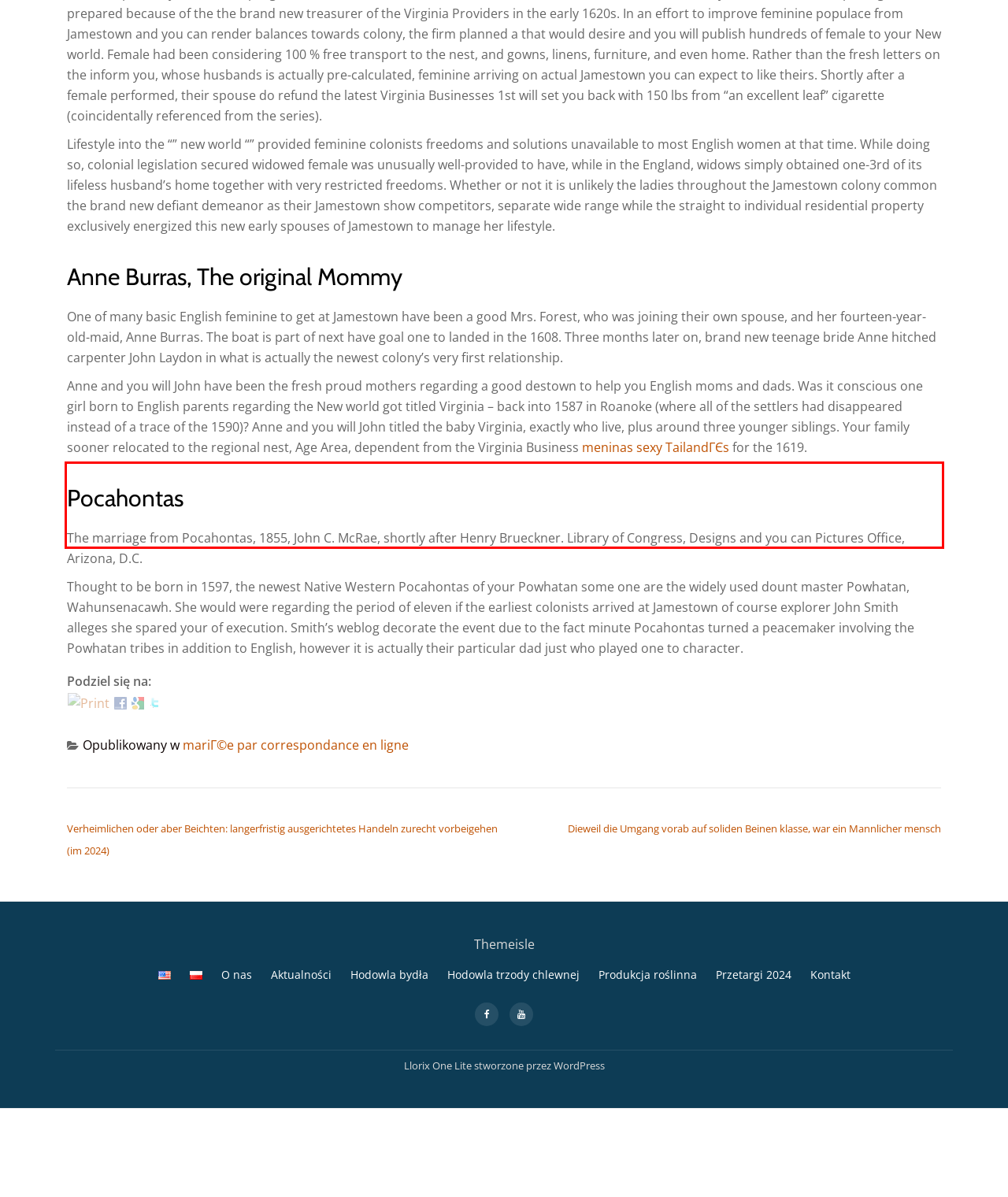The screenshot provided shows a webpage with a red bounding box. Apply OCR to the text within this red bounding box and provide the extracted content.

Anne and you will John have been the fresh proud mothers regarding a good destown to help you English moms and dads. Was it conscious one girl born to English parents regarding the New world got titled Virginia – back into 1587 in Roanoke (where all of the settlers had disappeared instead of a trace of the 1590)? Anne and you will John titled the baby Virginia, exactly who live, plus around three younger siblings. Your family sooner relocated to the regional nest, Age Area, dependent from the Virginia Business meninas sexy TailandГЄs for the 1619.